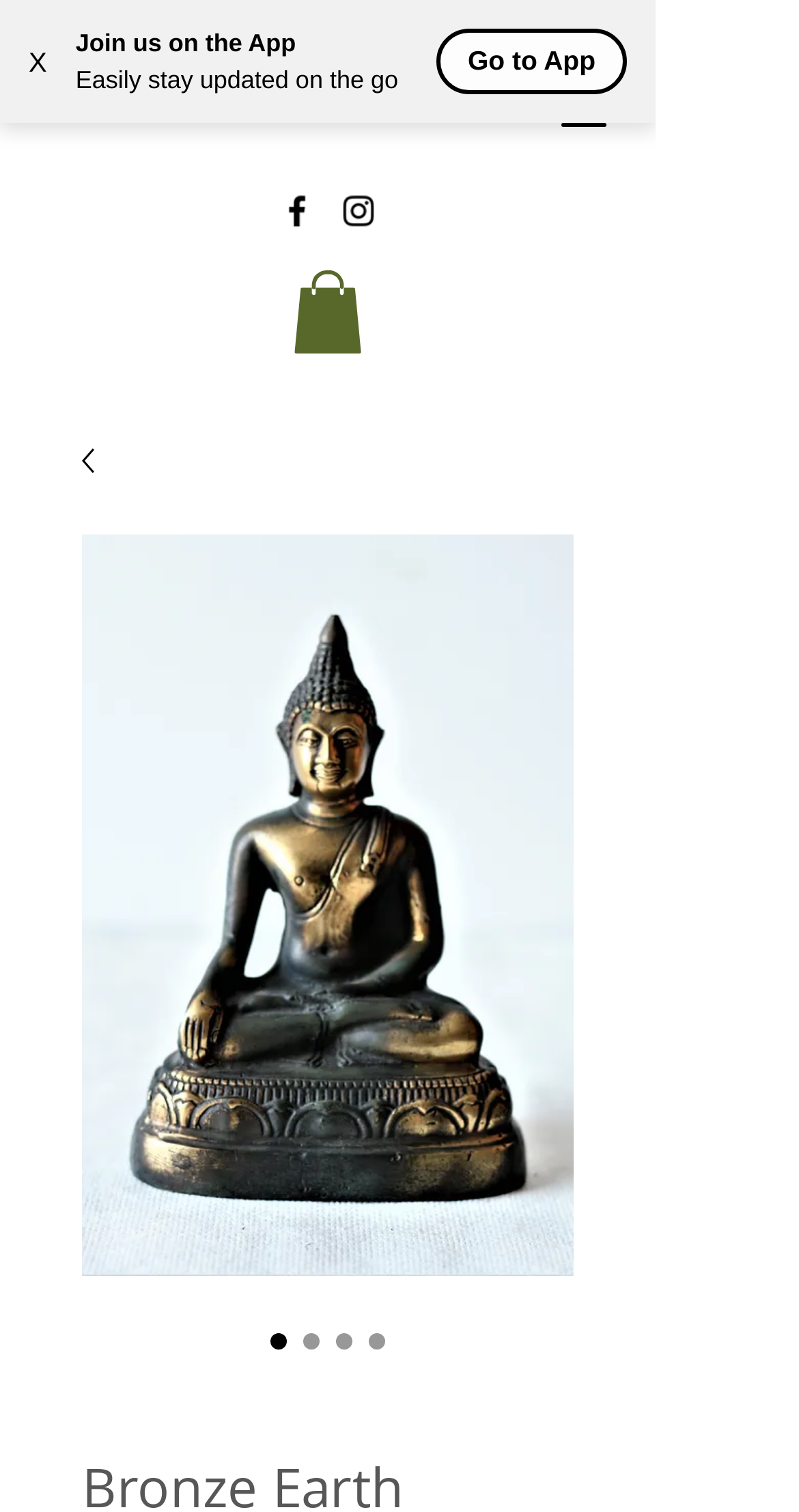Answer the question using only a single word or phrase: 
How many radio buttons are there?

4